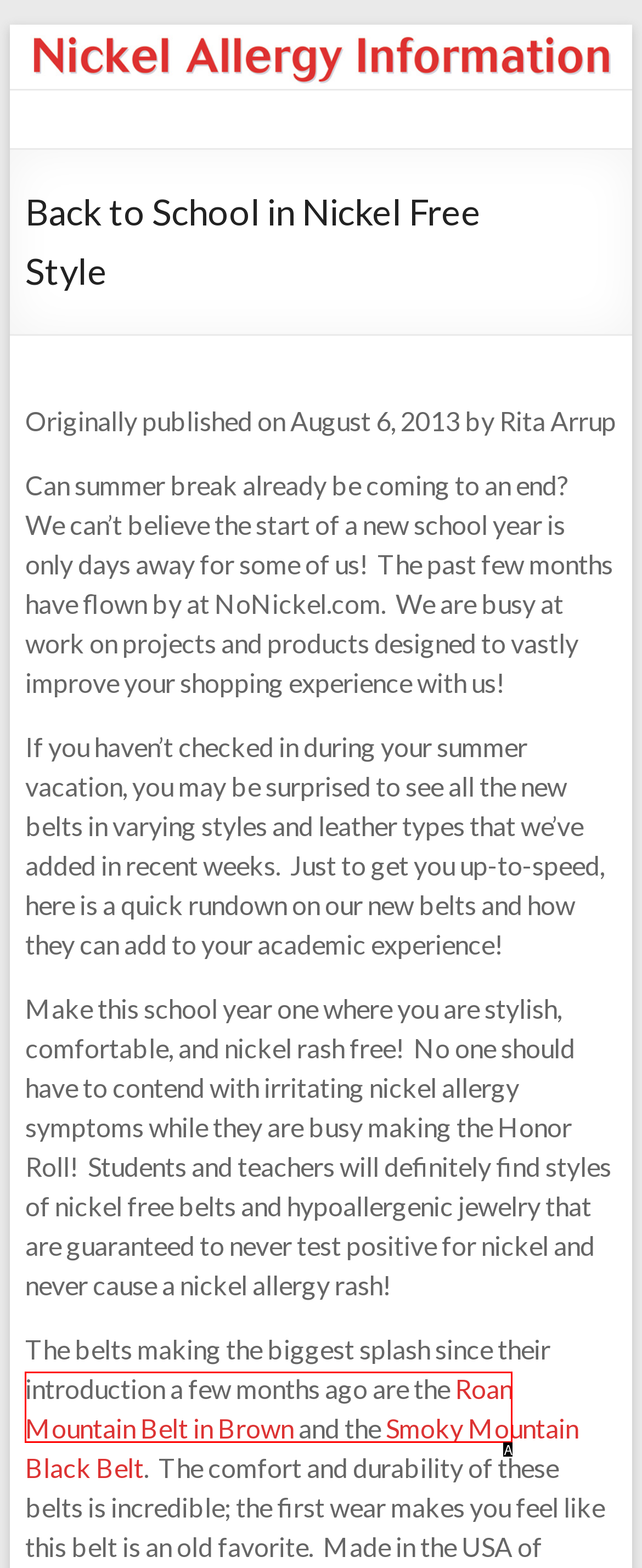Given the element description: Roan Mountain Belt in Brown, choose the HTML element that aligns with it. Indicate your choice with the corresponding letter.

A